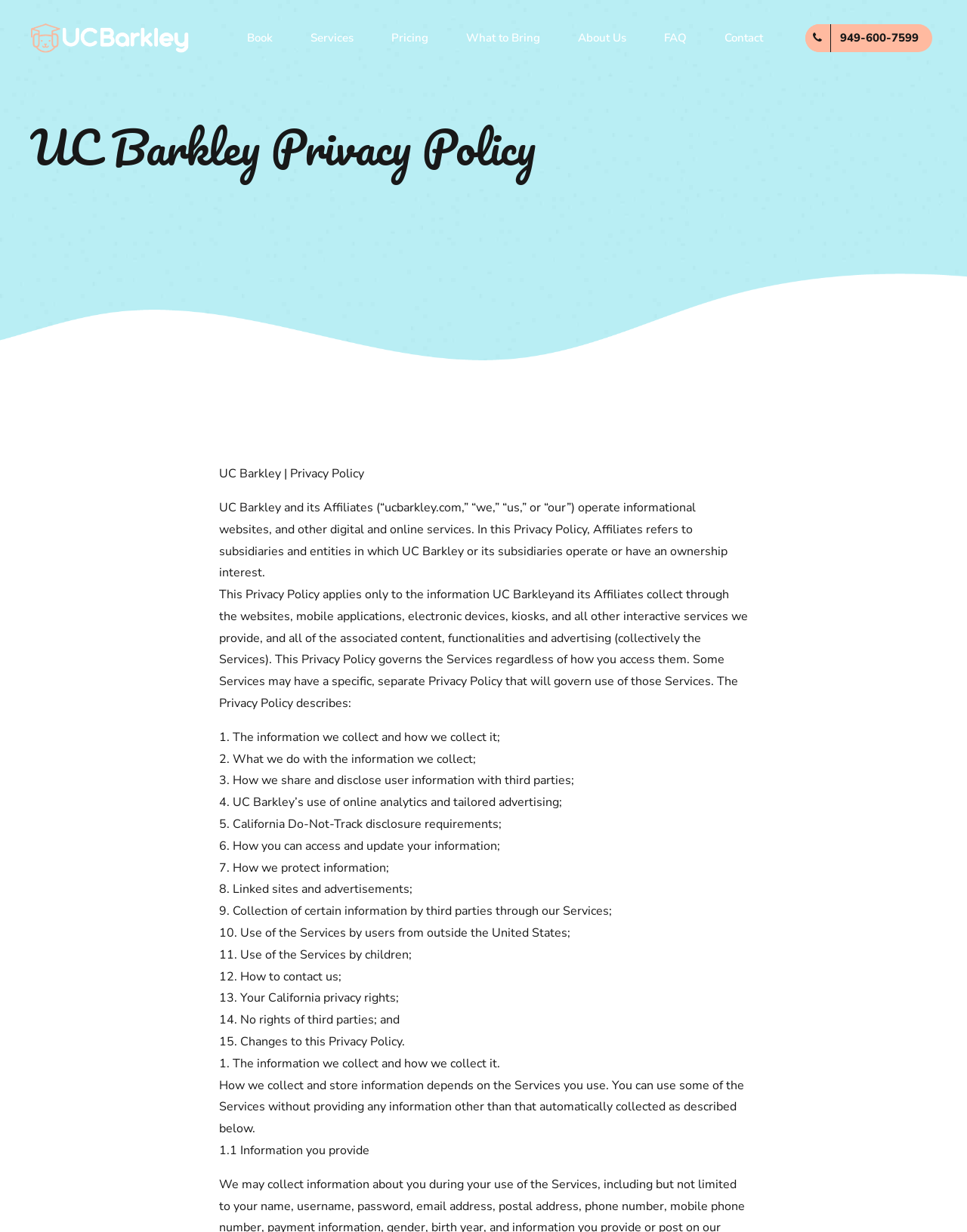Please indicate the bounding box coordinates for the clickable area to complete the following task: "View pricing". The coordinates should be specified as four float numbers between 0 and 1, i.e., [left, top, right, bottom].

[0.404, 0.0, 0.443, 0.061]